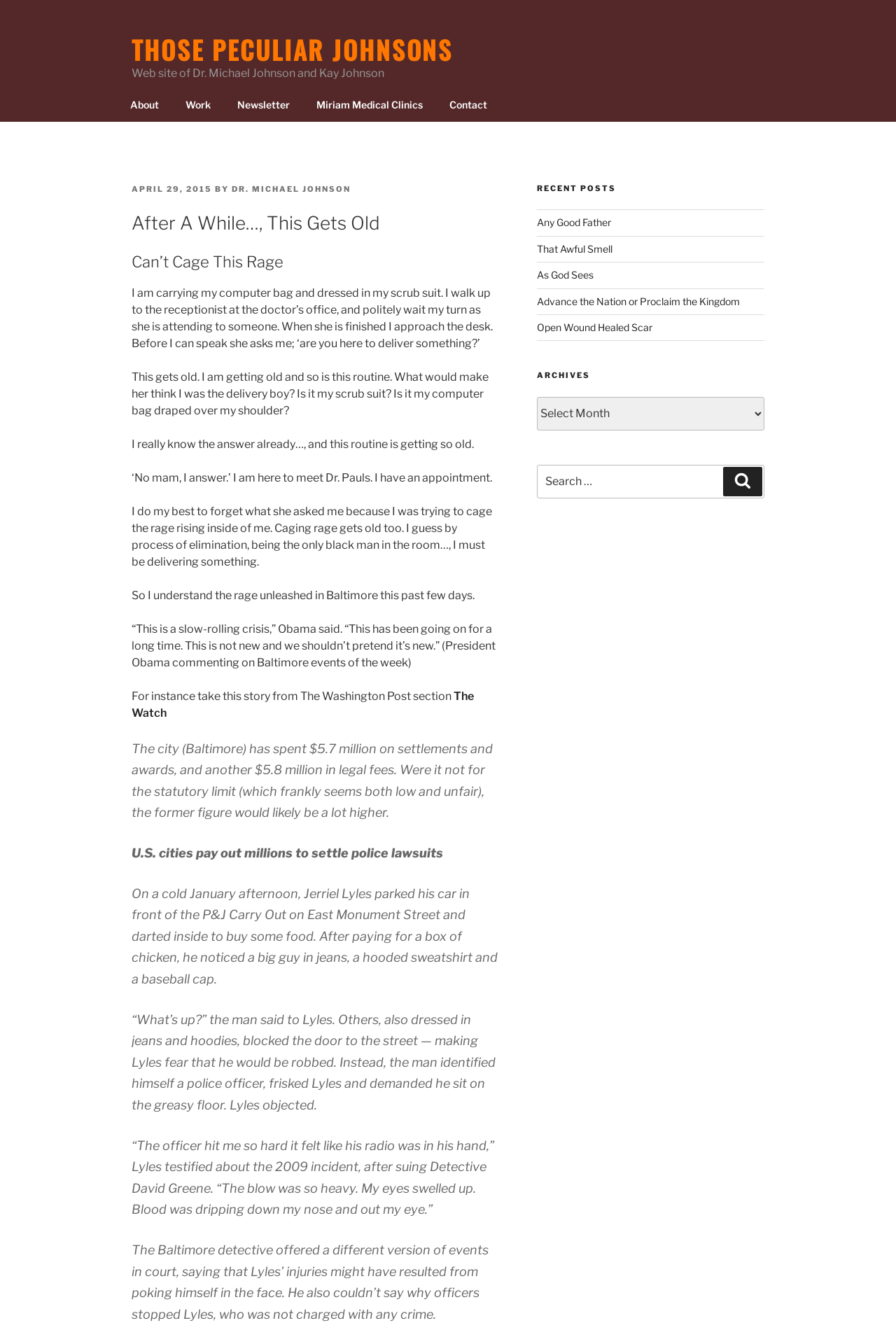Identify the bounding box coordinates for the region to click in order to carry out this instruction: "Click on the 'About' link". Provide the coordinates using four float numbers between 0 and 1, formatted as [left, top, right, bottom].

[0.131, 0.065, 0.191, 0.091]